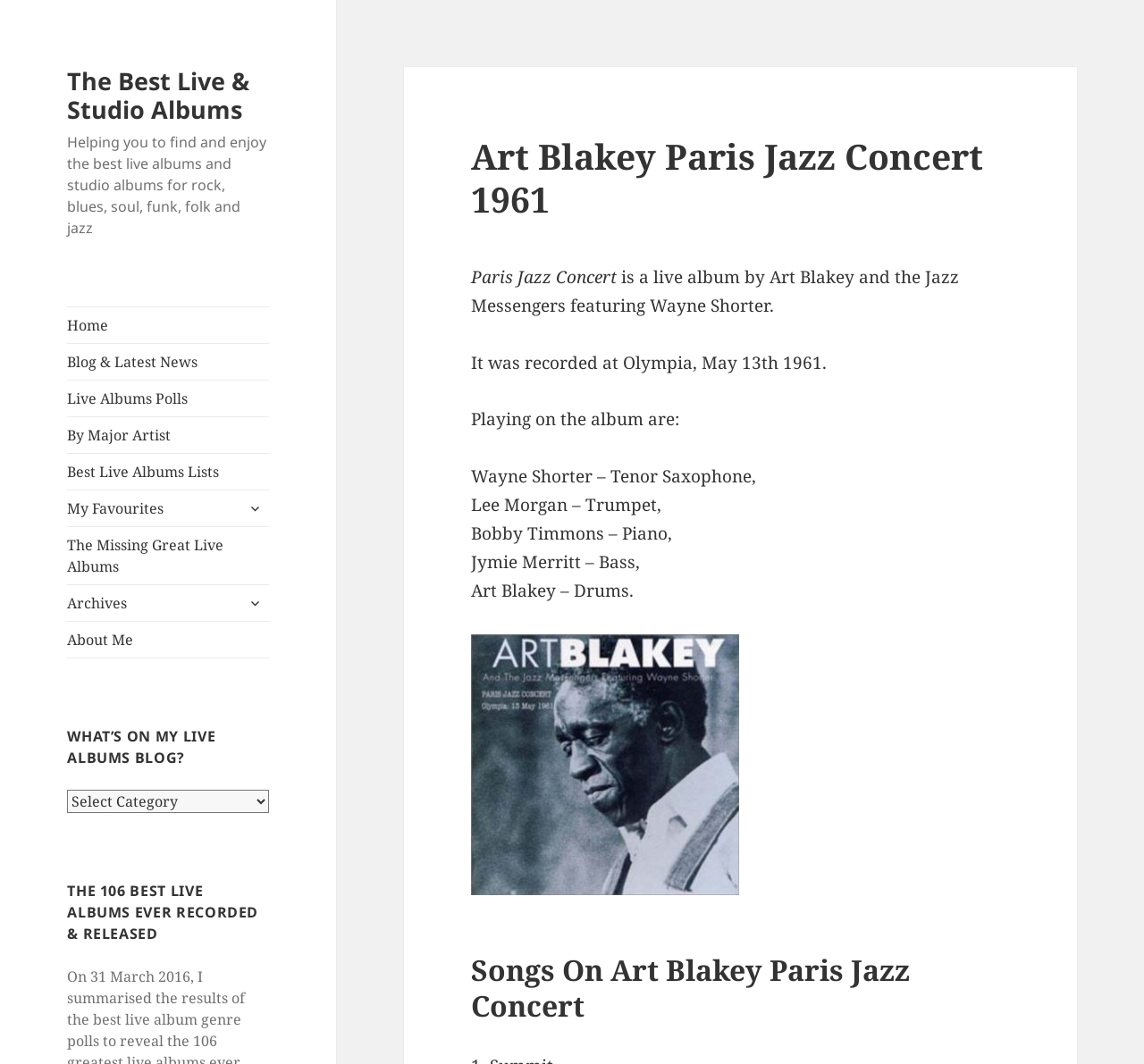Please determine the bounding box coordinates of the element's region to click in order to carry out the following instruction: "Select an option from 'What’s On My Live Albums Blog?'". The coordinates should be four float numbers between 0 and 1, i.e., [left, top, right, bottom].

[0.059, 0.742, 0.235, 0.764]